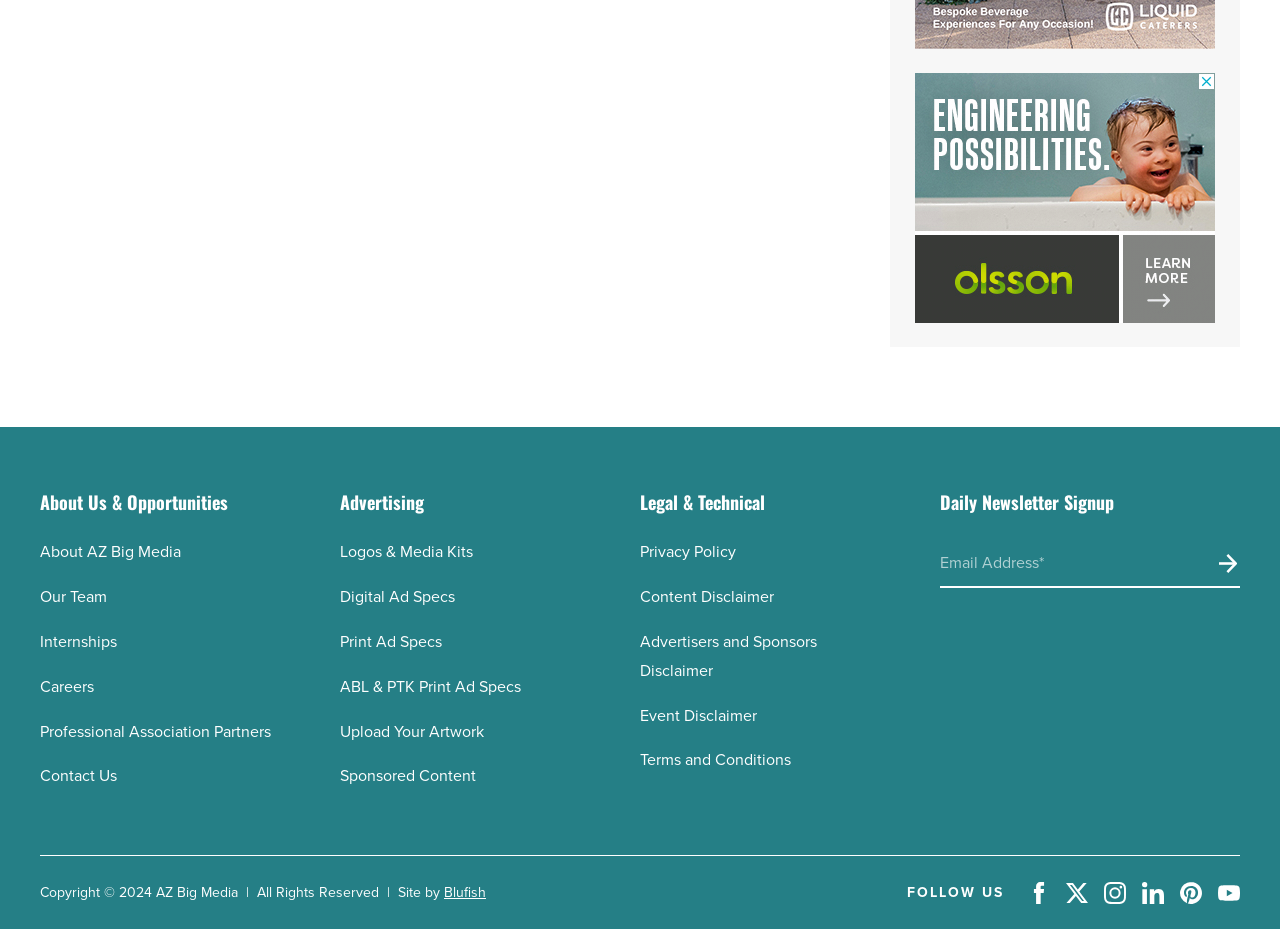Determine the bounding box for the HTML element described here: "LinkedIn". The coordinates should be given as [left, top, right, bottom] with each number being a float between 0 and 1.

[0.892, 0.949, 0.909, 0.973]